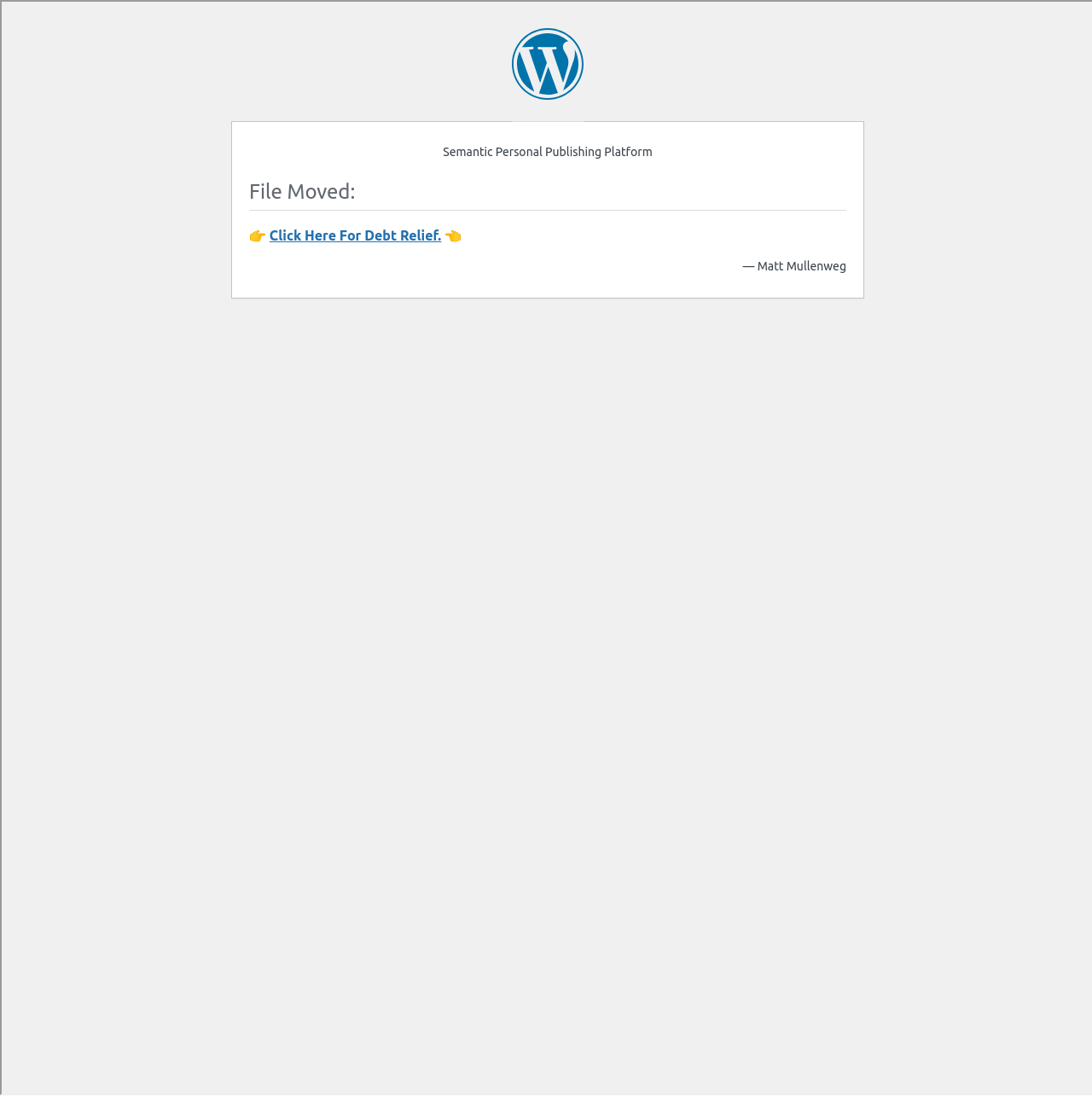What is the link 'Chilliwack, BC credit' related to?
Using the information from the image, give a concise answer in one word or a short phrase.

Credit in Chilliwack, BC